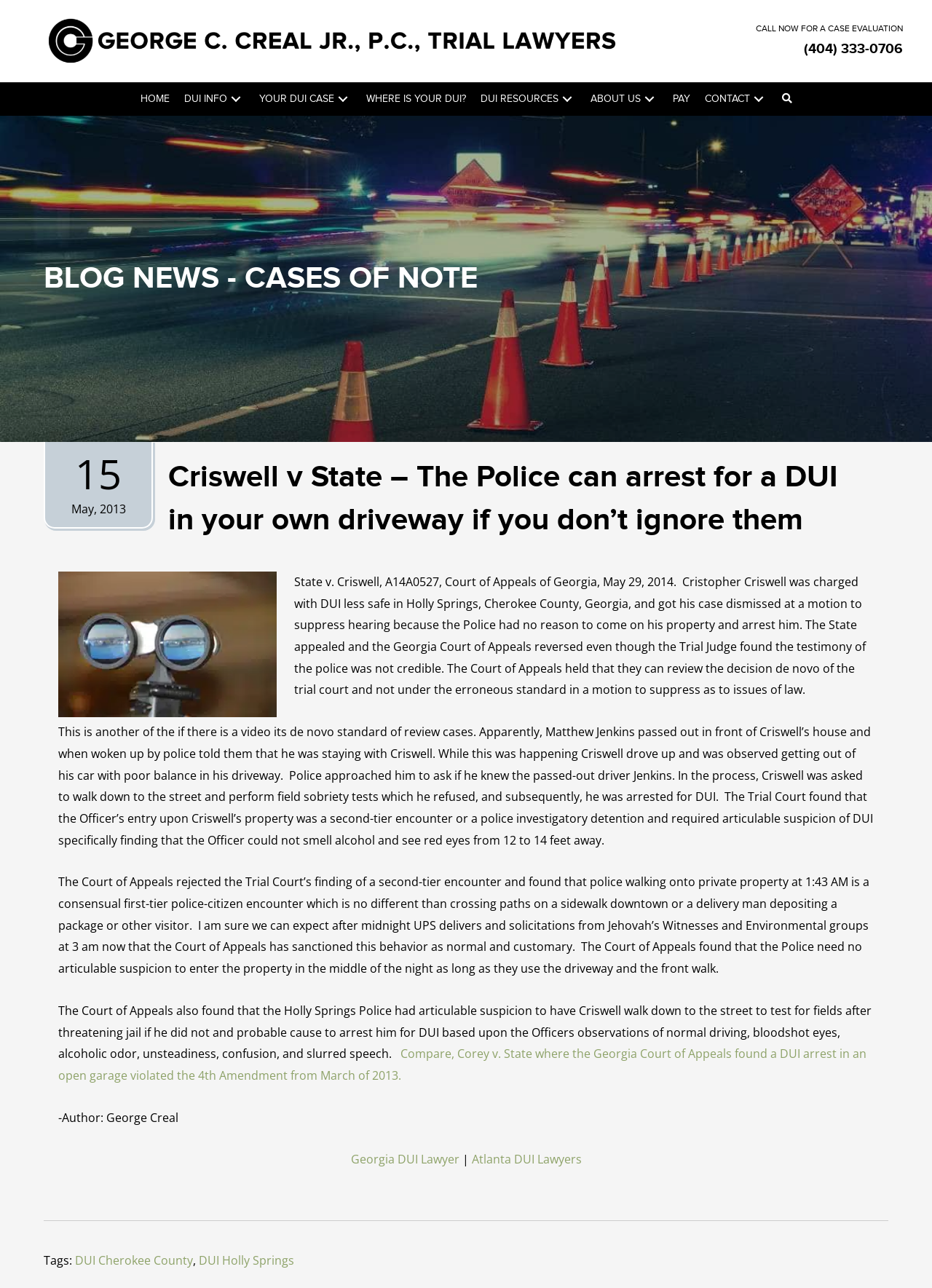What is the phone number to call for a case evaluation?
Based on the image, answer the question with as much detail as possible.

The phone number can be found on the top right corner of the webpage, next to the 'CALL NOW FOR A CASE EVALUATION' text.